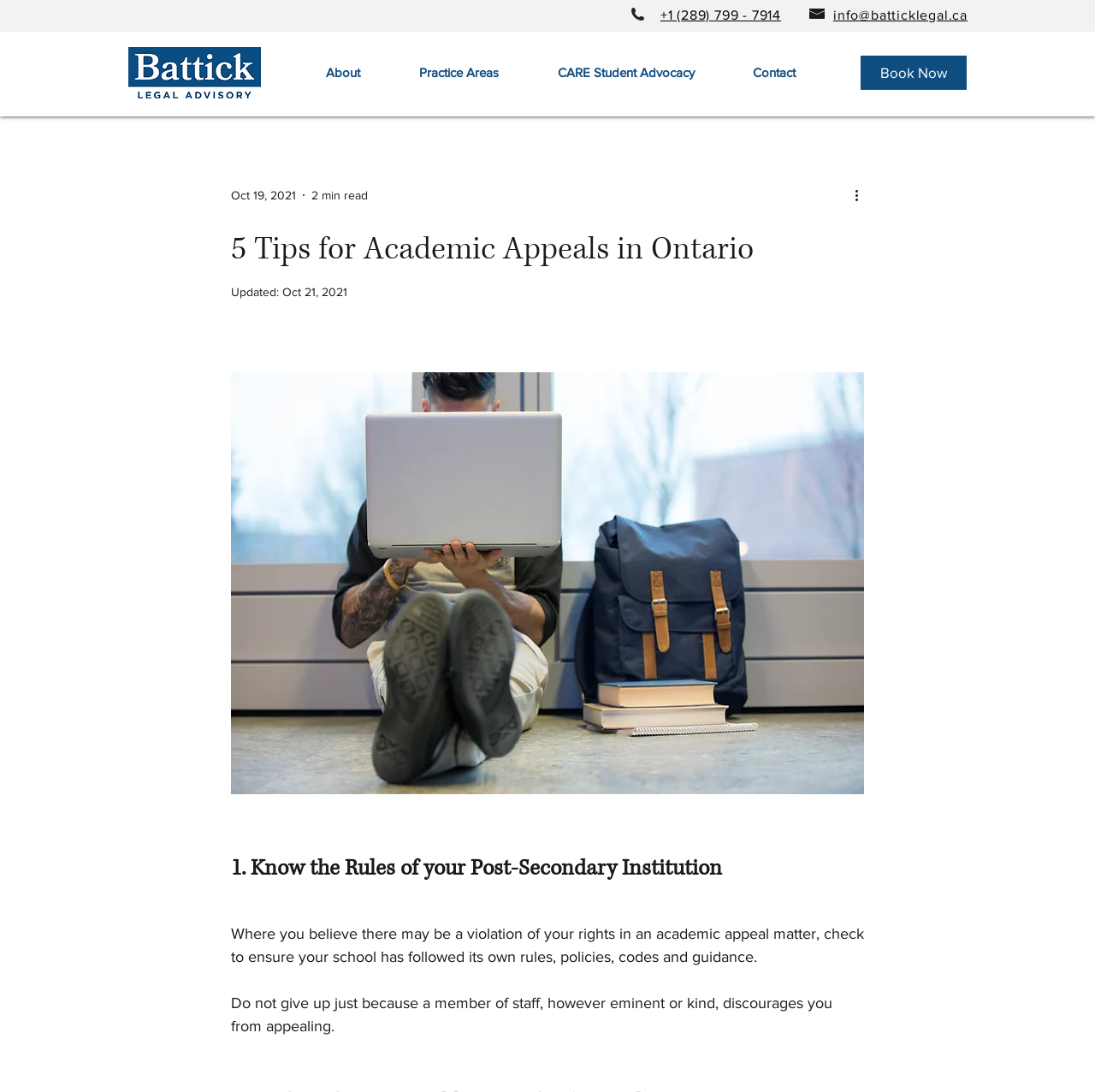Could you indicate the bounding box coordinates of the region to click in order to complete this instruction: "Read the blog post about Day of Remembrance".

None